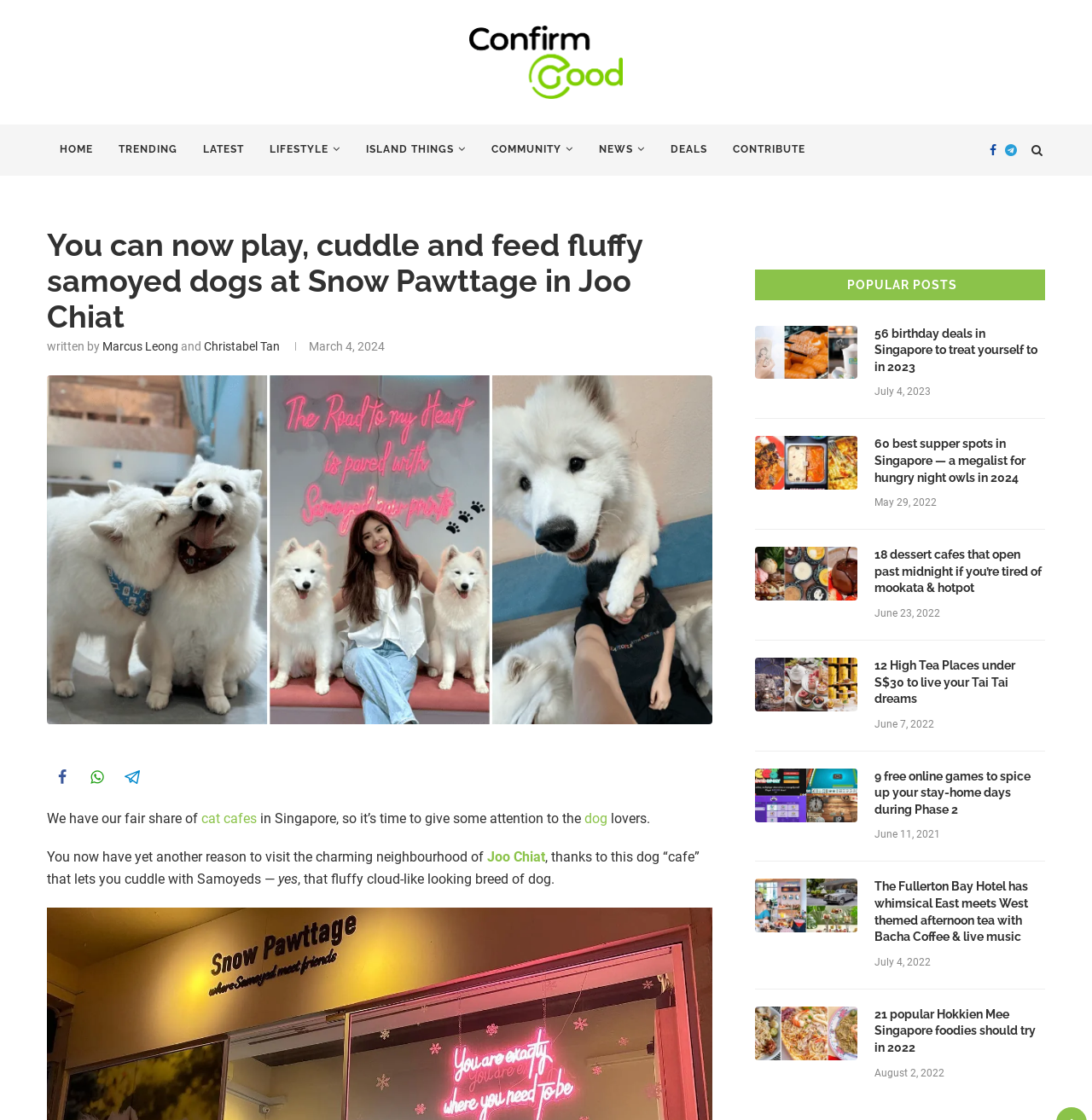Provide a one-word or short-phrase answer to the question:
How many birthday deals are mentioned in the popular post?

56